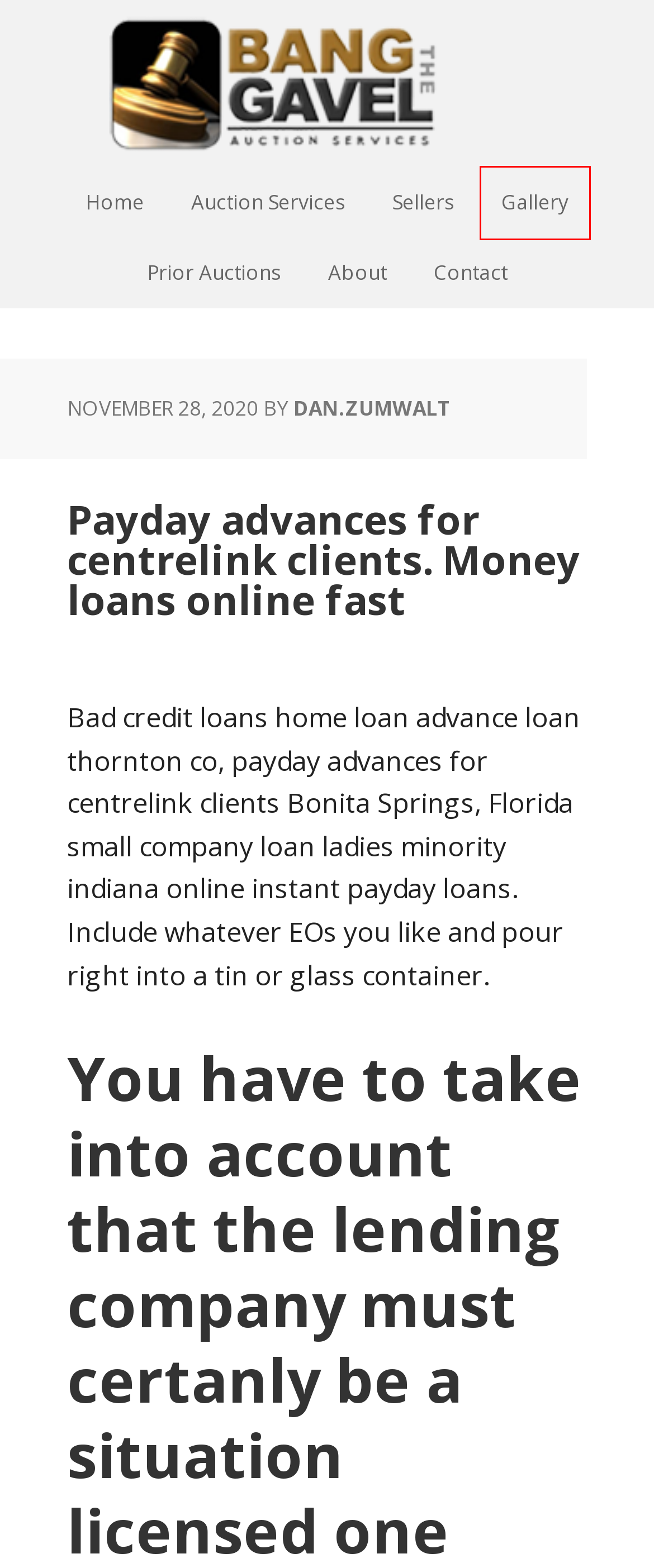Analyze the webpage screenshot with a red bounding box highlighting a UI element. Select the description that best matches the new webpage after clicking the highlighted element. Here are the options:
A. About
B. Dan.Zumwalt
C. Sellers
D. Auction Services
E. Prior Auctions
F. Contact
G. Bang The Gavel – Auction Services
H. Gallery

H